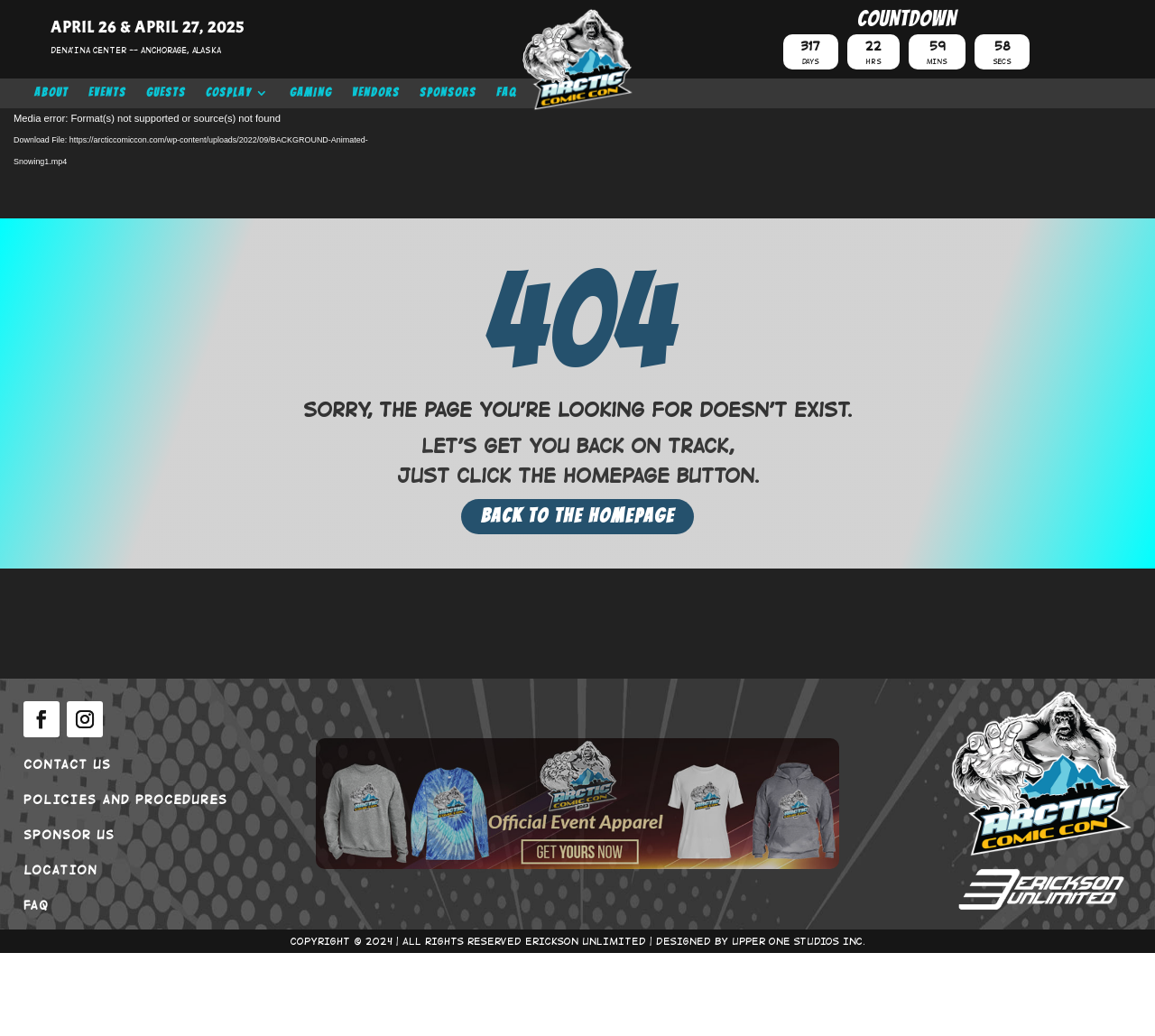Specify the bounding box coordinates of the region I need to click to perform the following instruction: "Click the 'CONTACT US' link". The coordinates must be four float numbers in the range of 0 to 1, i.e., [left, top, right, bottom].

[0.02, 0.729, 0.096, 0.745]